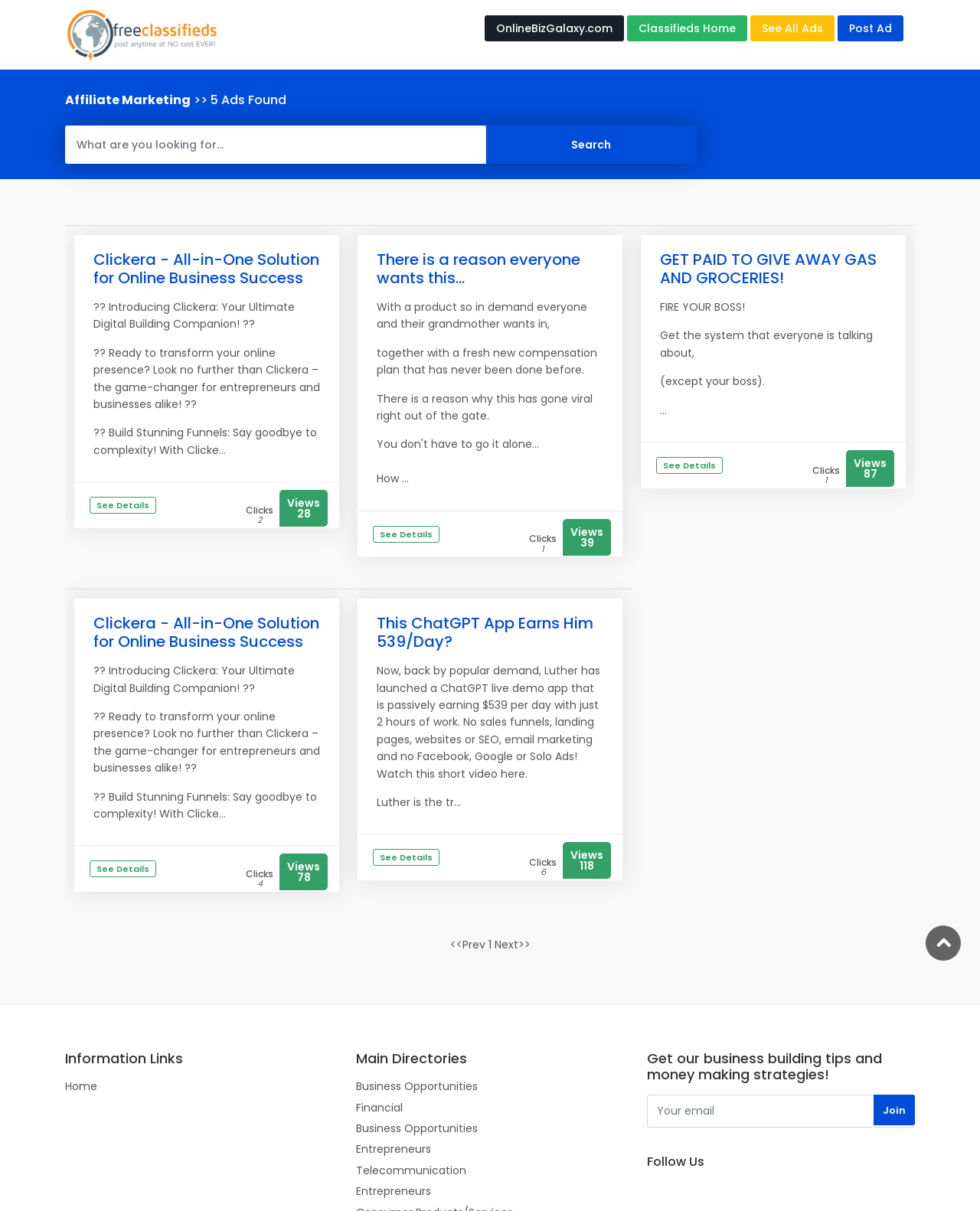Provide a short, one-word or phrase answer to the question below:
What is the purpose of the textbox?

To enter email